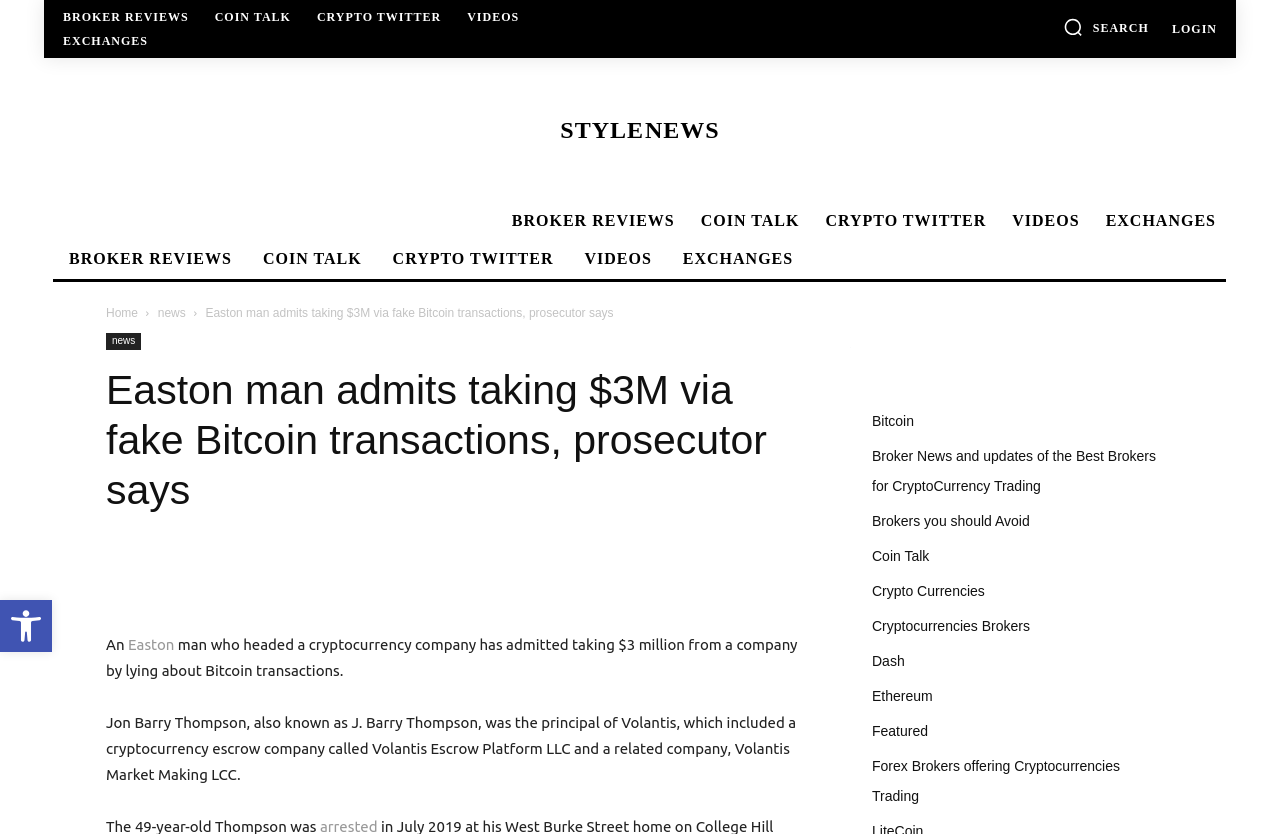What is the name of the man who headed a cryptocurrency company?
Using the visual information, respond with a single word or phrase.

Jon Barry Thompson